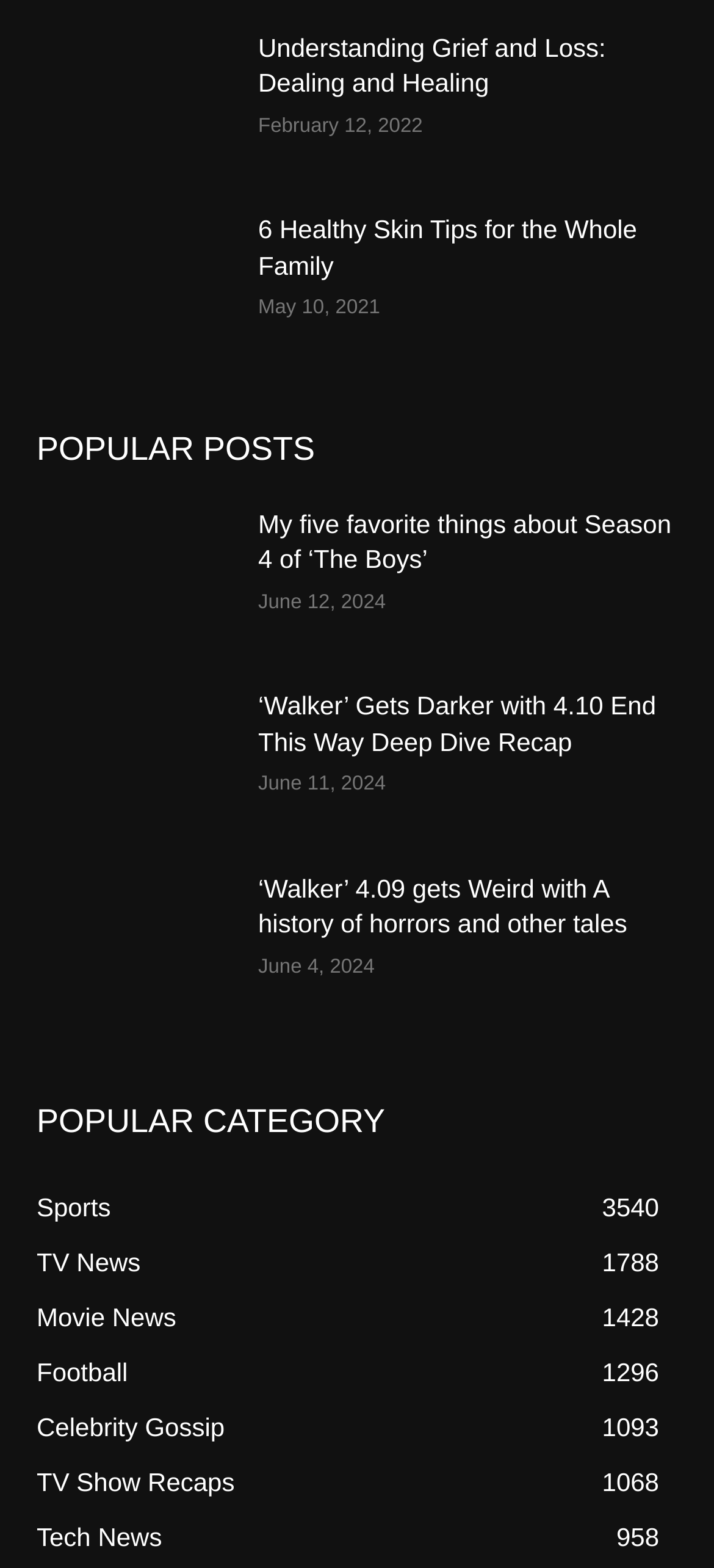Determine the coordinates of the bounding box that should be clicked to complete the instruction: "View 6 healthy skin tips for the whole family". The coordinates should be represented by four float numbers between 0 and 1: [left, top, right, bottom].

[0.051, 0.136, 0.321, 0.221]